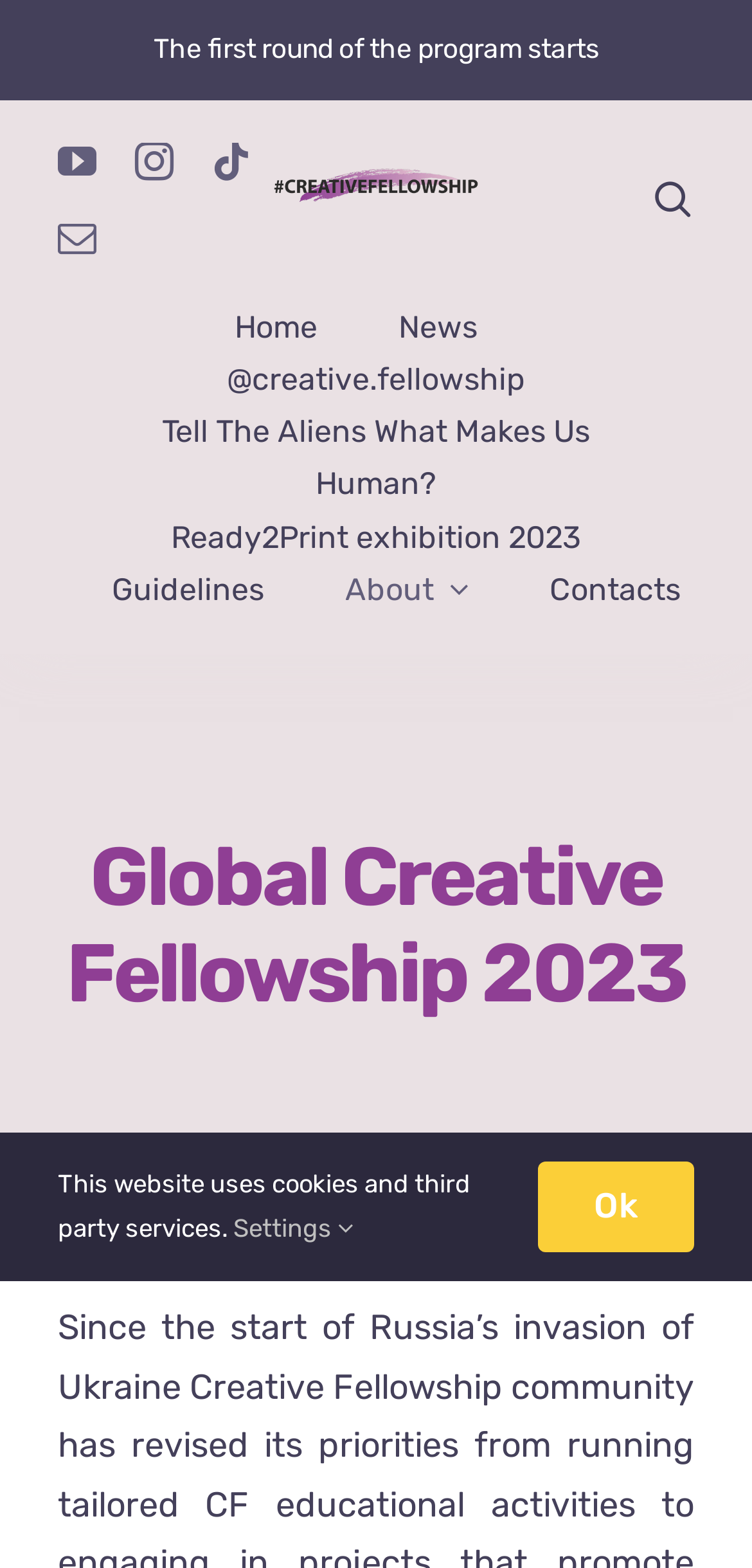Pinpoint the bounding box coordinates of the element that must be clicked to accomplish the following instruction: "Open YouTube channel". The coordinates should be in the format of four float numbers between 0 and 1, i.e., [left, top, right, bottom].

[0.077, 0.091, 0.128, 0.115]